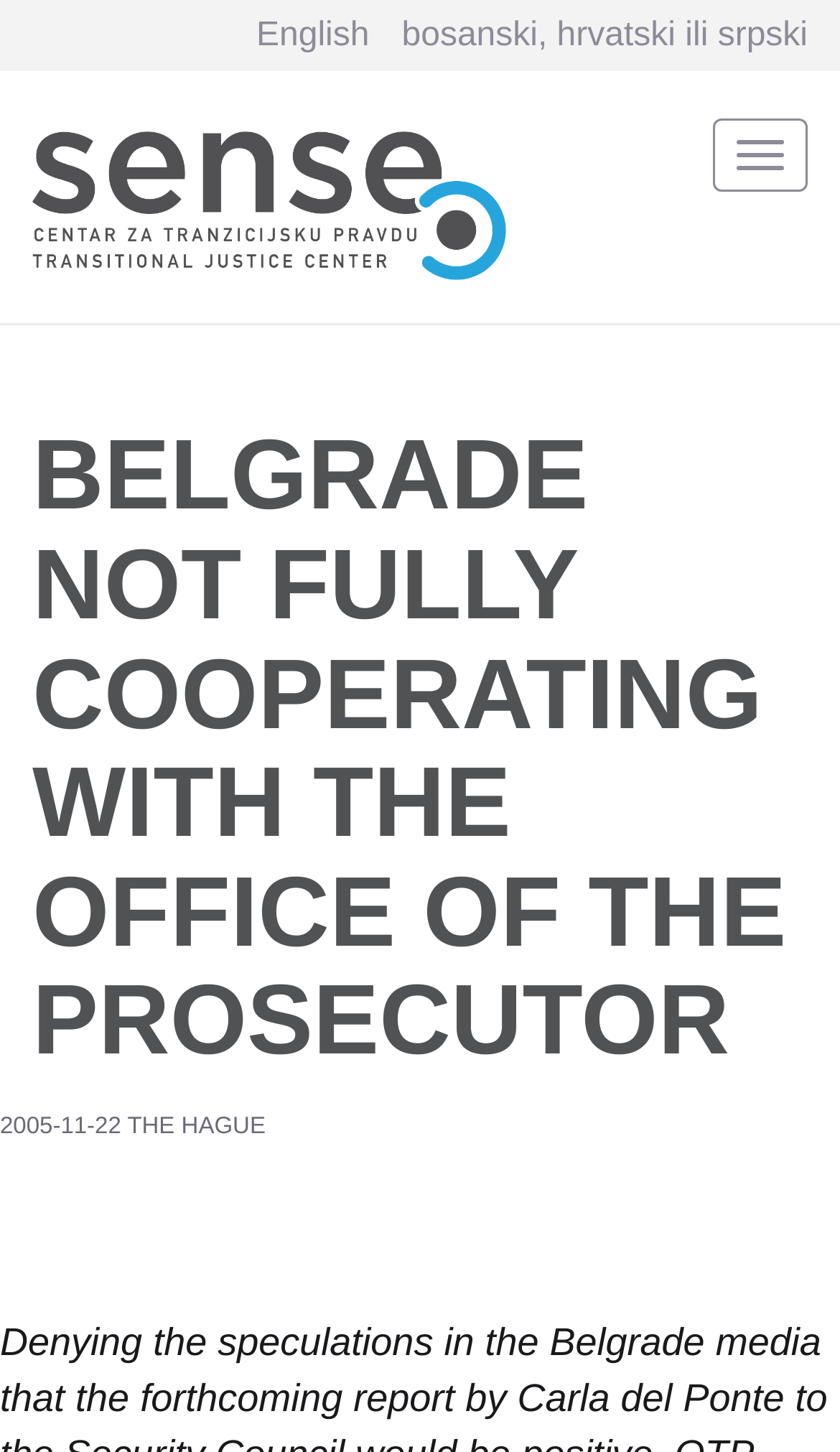What is the purpose of the 'Toggle navigation' button?
Please give a detailed and elaborate answer to the question based on the image.

I found the 'Toggle navigation' button at the top right of the page, which suggests that it is used to toggle the navigation menu on and off.